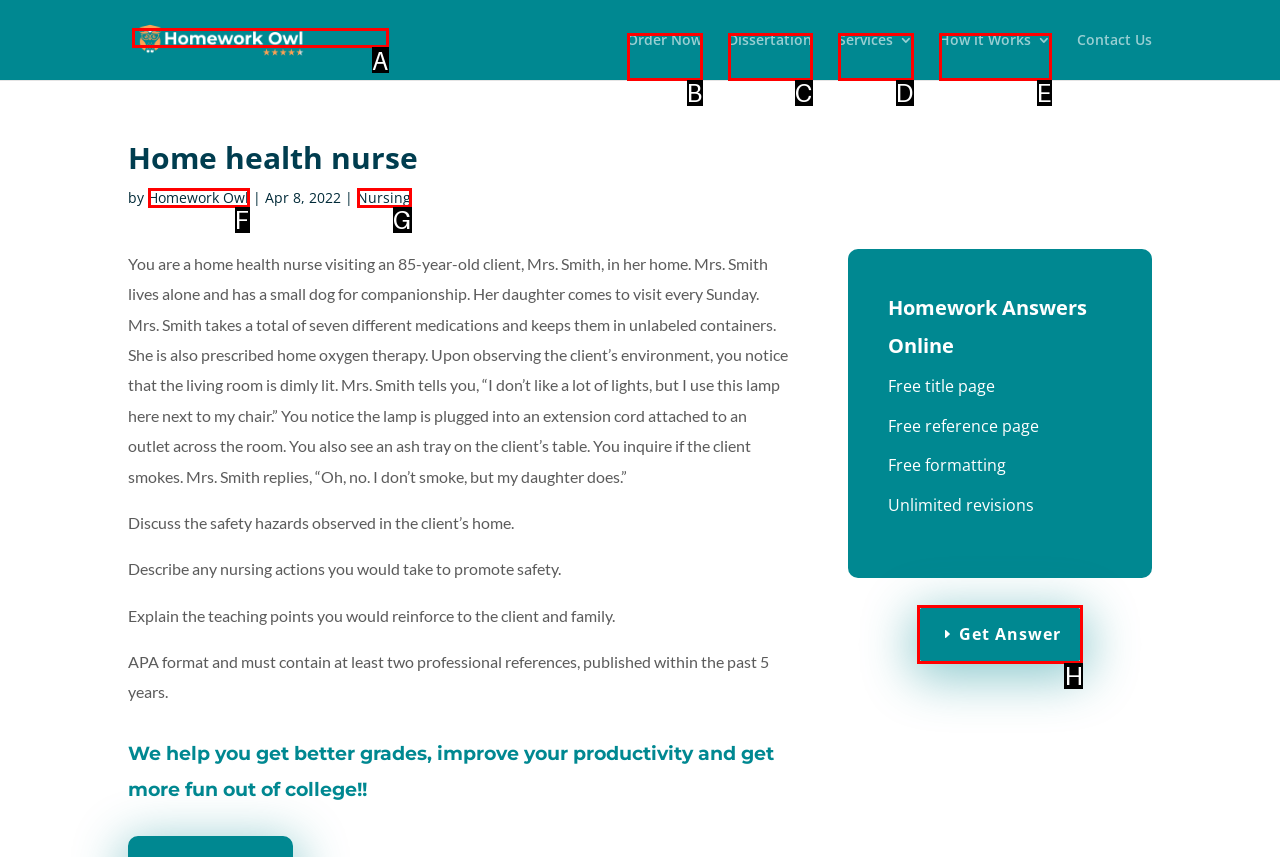Out of the given choices, which letter corresponds to the UI element required to Get answer for 'Home health nurse'? Answer with the letter.

H